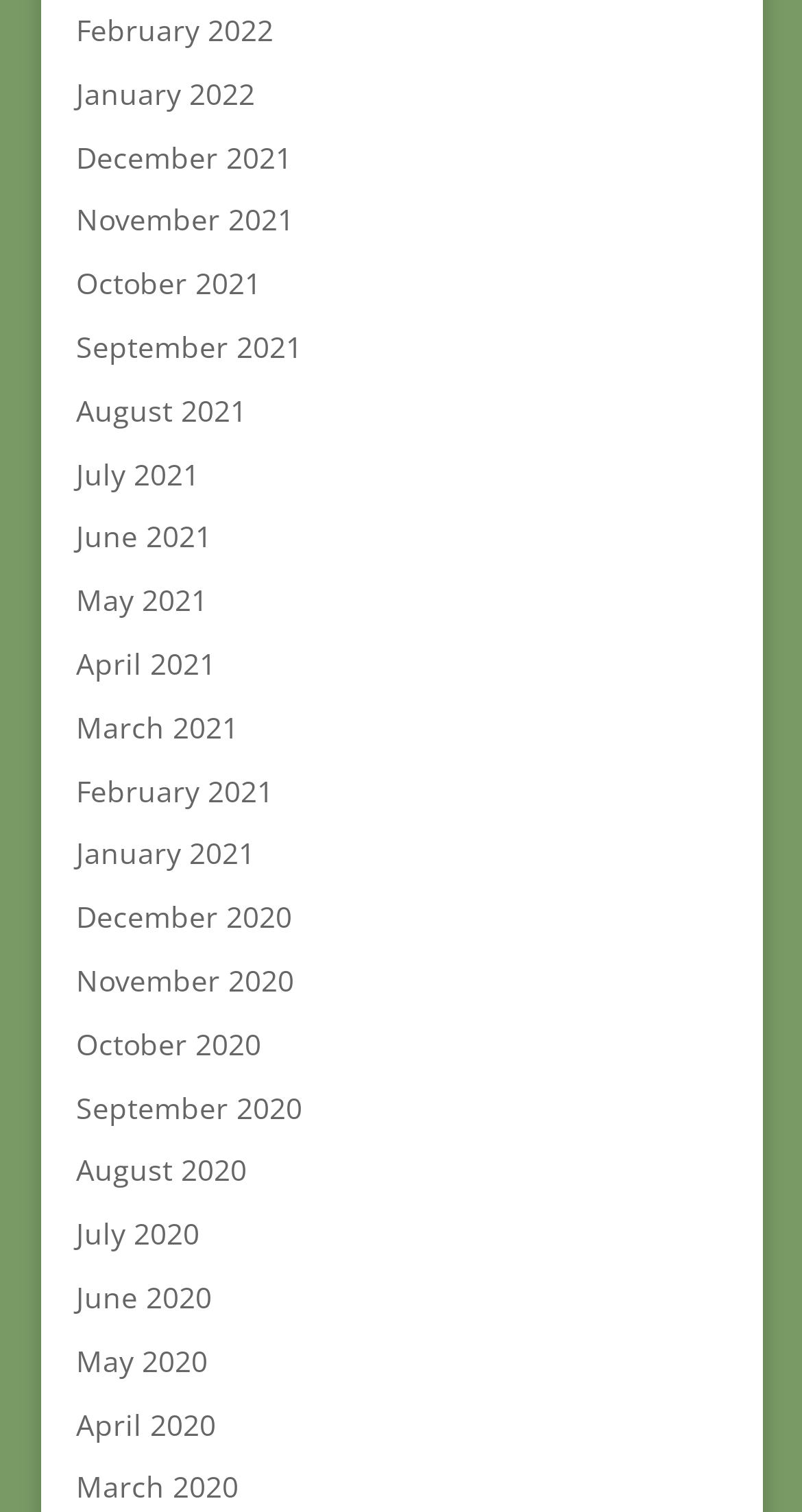Determine the bounding box coordinates of the clickable region to execute the instruction: "Discover the topic of mental health". The coordinates should be four float numbers between 0 and 1, denoted as [left, top, right, bottom].

None